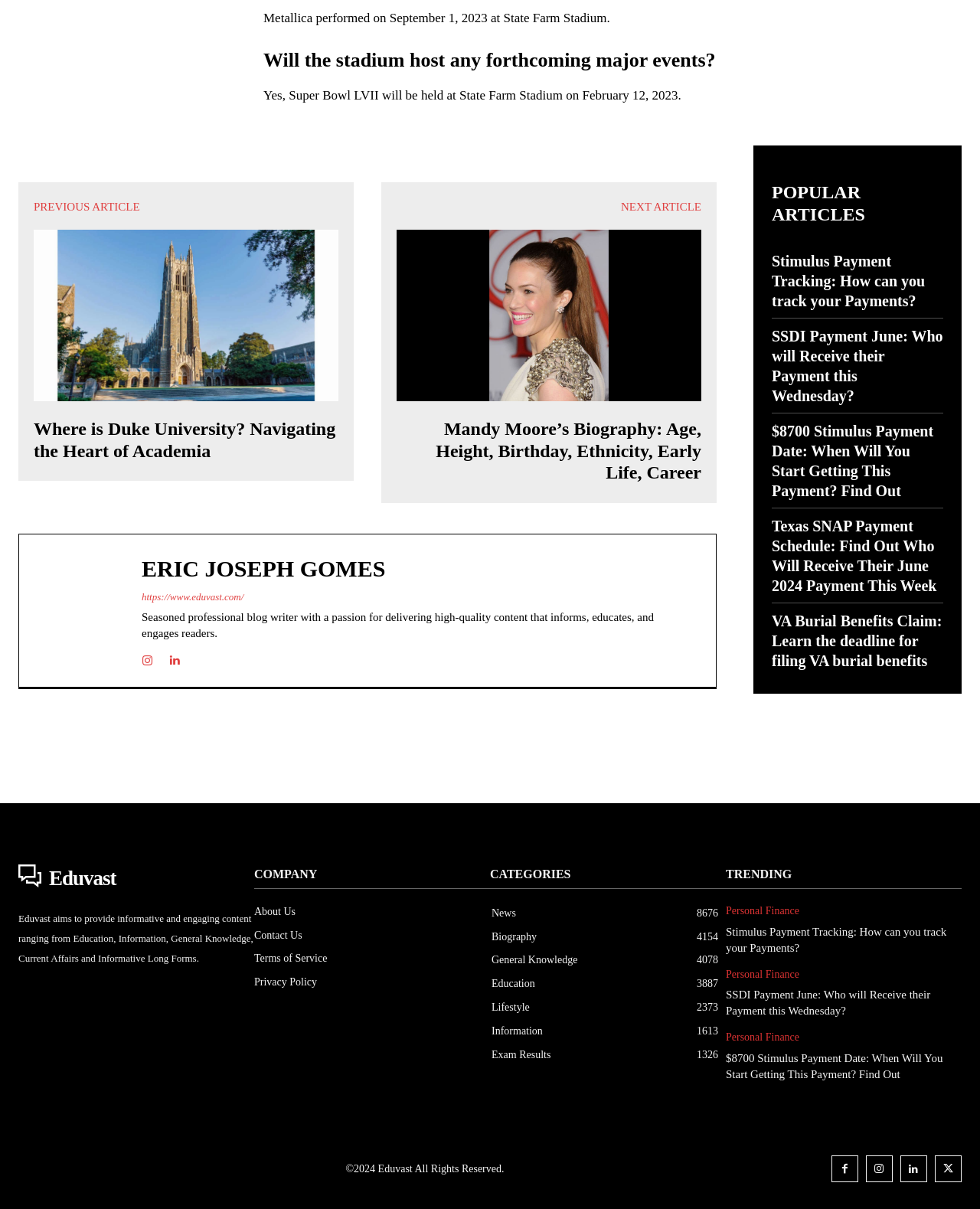Locate the bounding box coordinates of the clickable region necessary to complete the following instruction: "Check the company information". Provide the coordinates in the format of four float numbers between 0 and 1, i.e., [left, top, right, bottom].

[0.145, 0.505, 0.667, 0.529]